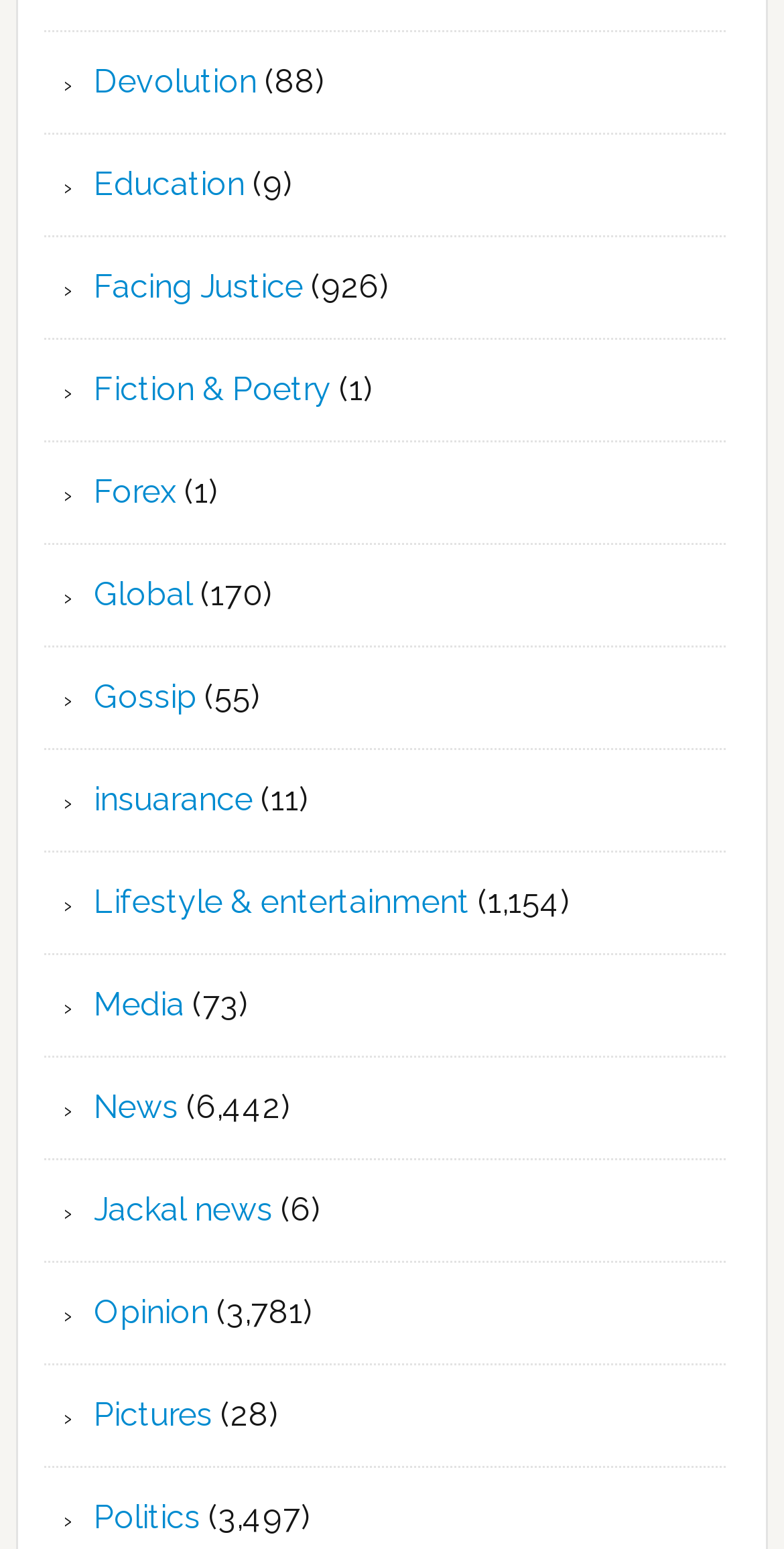Using the webpage screenshot, locate the HTML element that fits the following description and provide its bounding box: "Lifestyle & entertainment".

[0.12, 0.57, 0.599, 0.595]